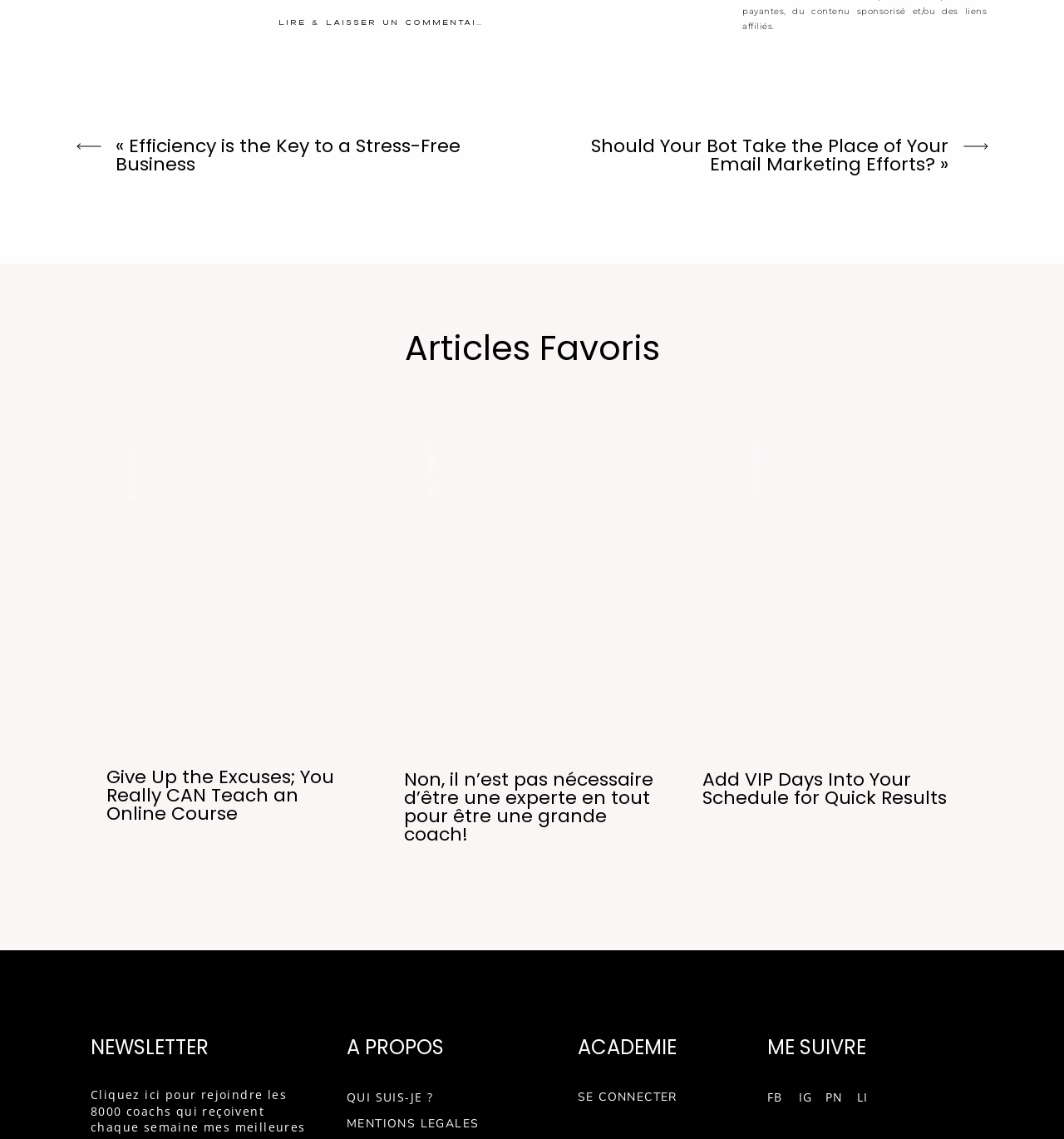How many social media links are at the bottom of the page?
From the screenshot, provide a brief answer in one word or phrase.

4